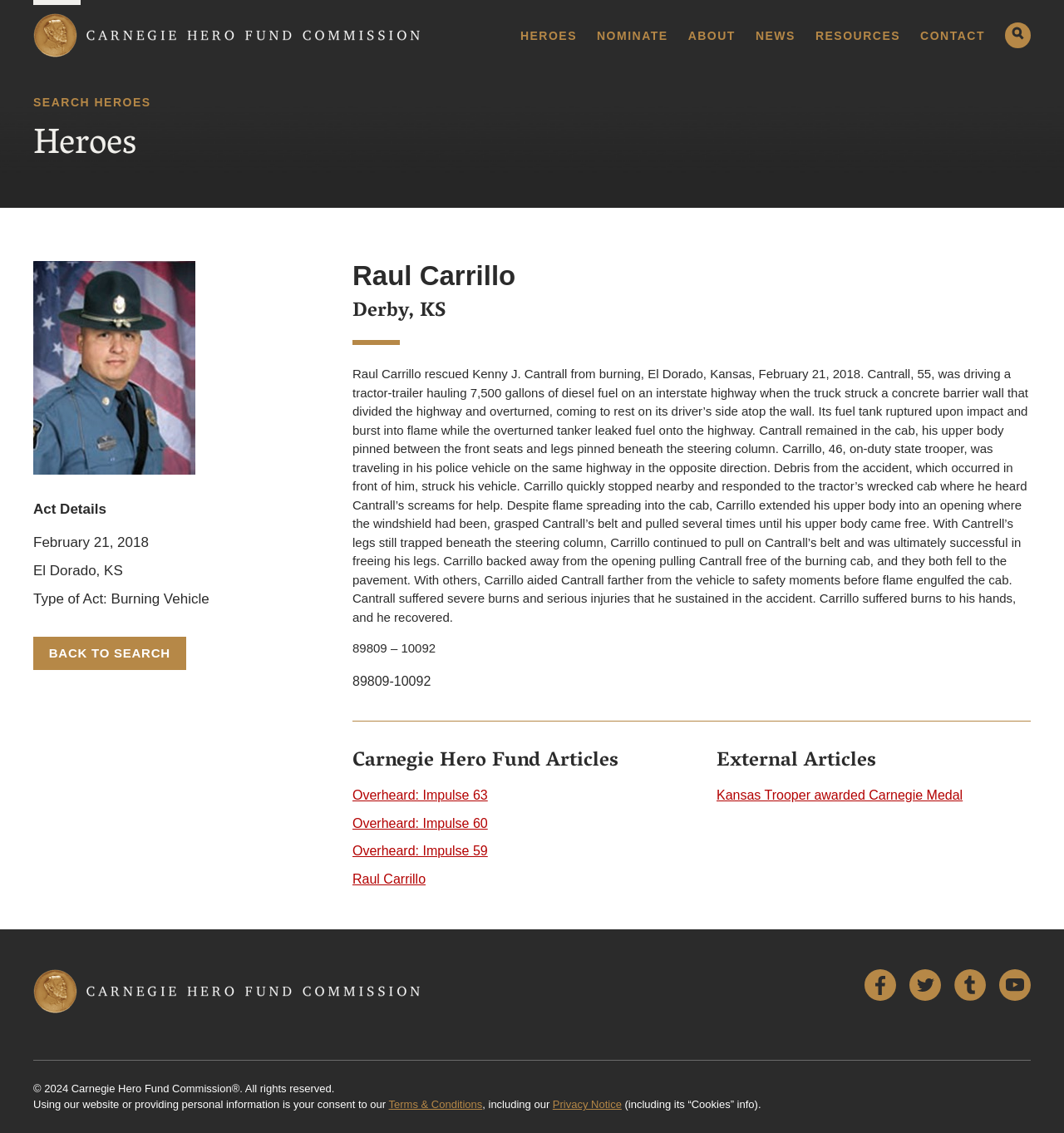Please pinpoint the bounding box coordinates for the region I should click to adhere to this instruction: "Click the 'HEROES' link".

[0.489, 0.026, 0.542, 0.036]